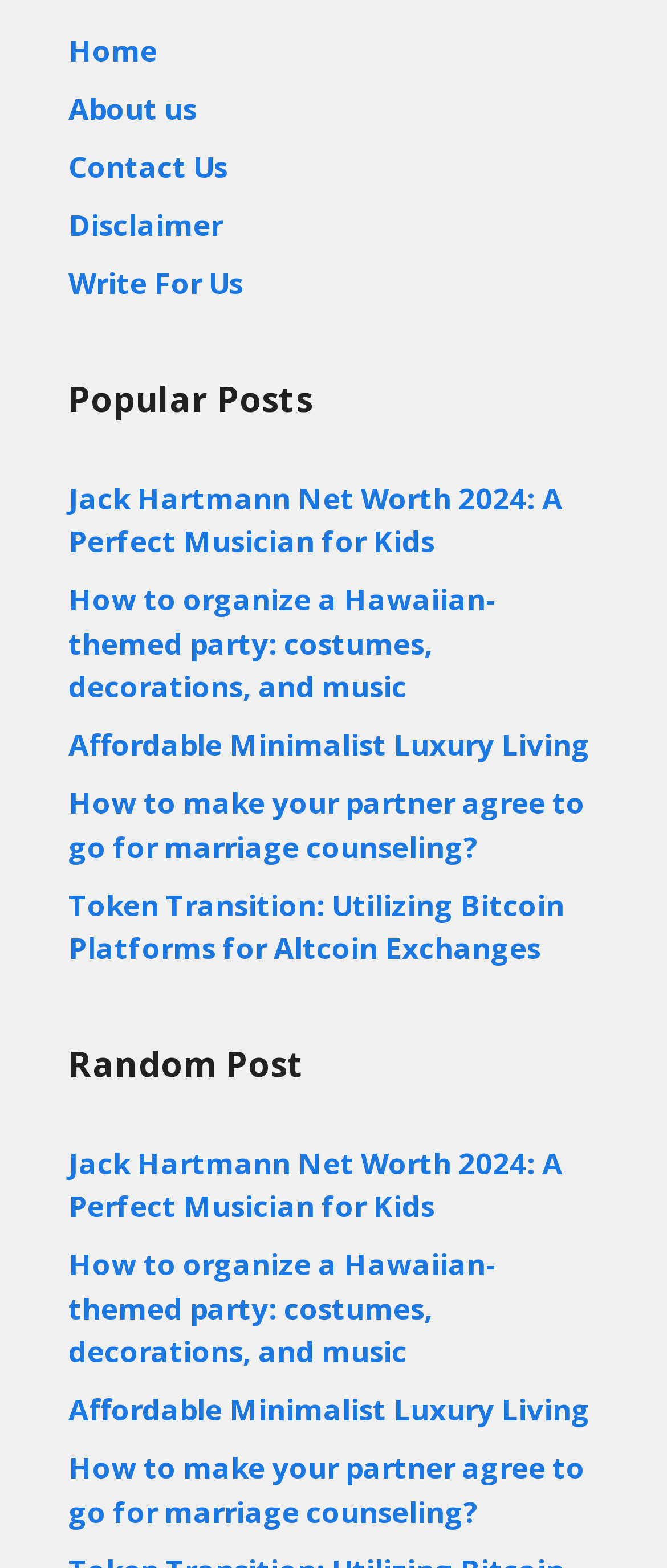Find the bounding box coordinates of the clickable area required to complete the following action: "check random post about Affordable Minimalist Luxury Living".

[0.103, 0.886, 0.885, 0.911]